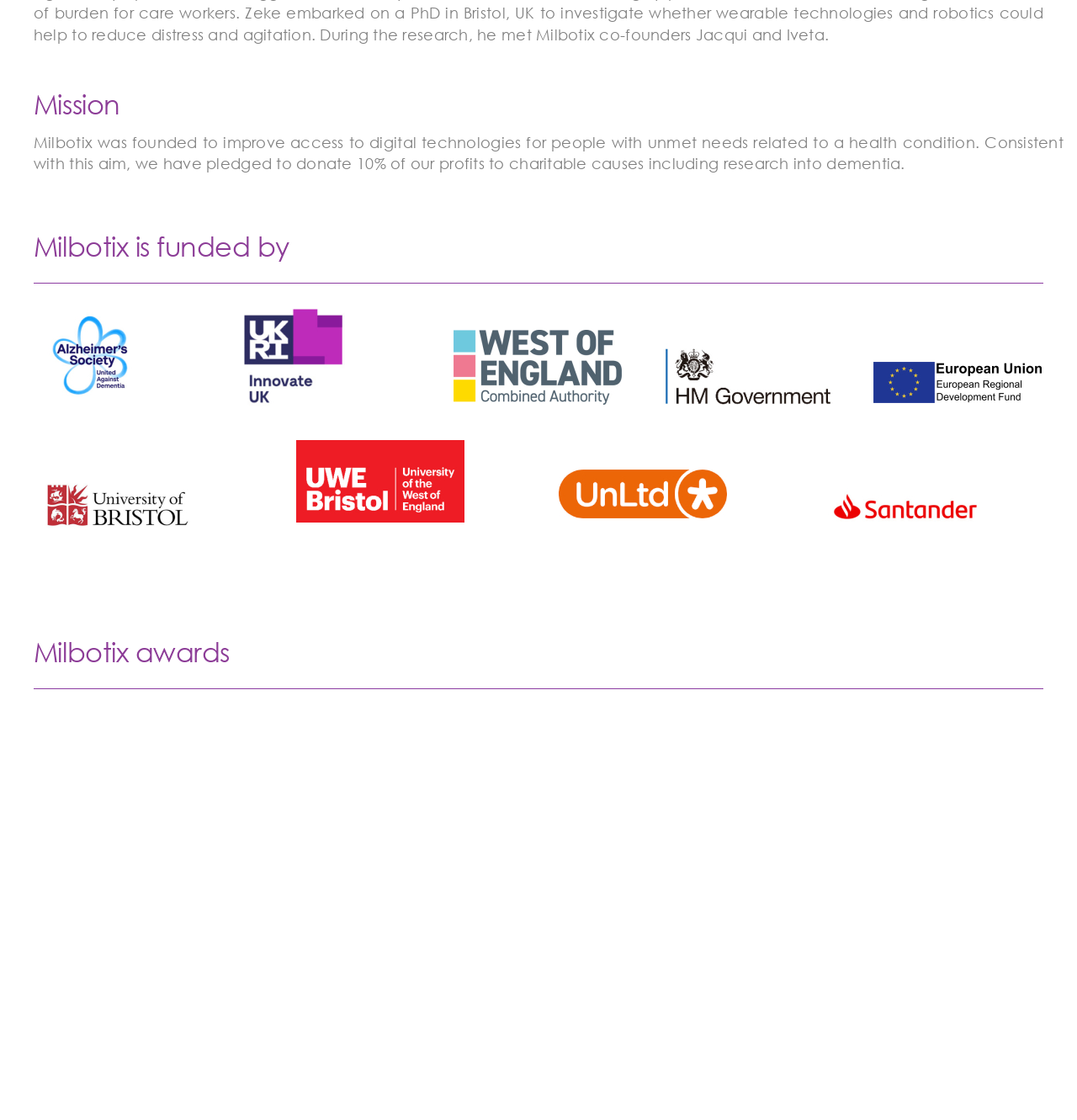Based on the image, please respond to the question with as much detail as possible:
What is the mission of Milbotix?

The mission of Milbotix is mentioned in the first paragraph of the webpage, which states that Milbotix was founded to improve access to digital technologies for people with unmet needs related to a health condition.